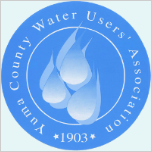What is the shape of the Yuma County Water Users' Association logo?
Use the image to answer the question with a single word or phrase.

Circular